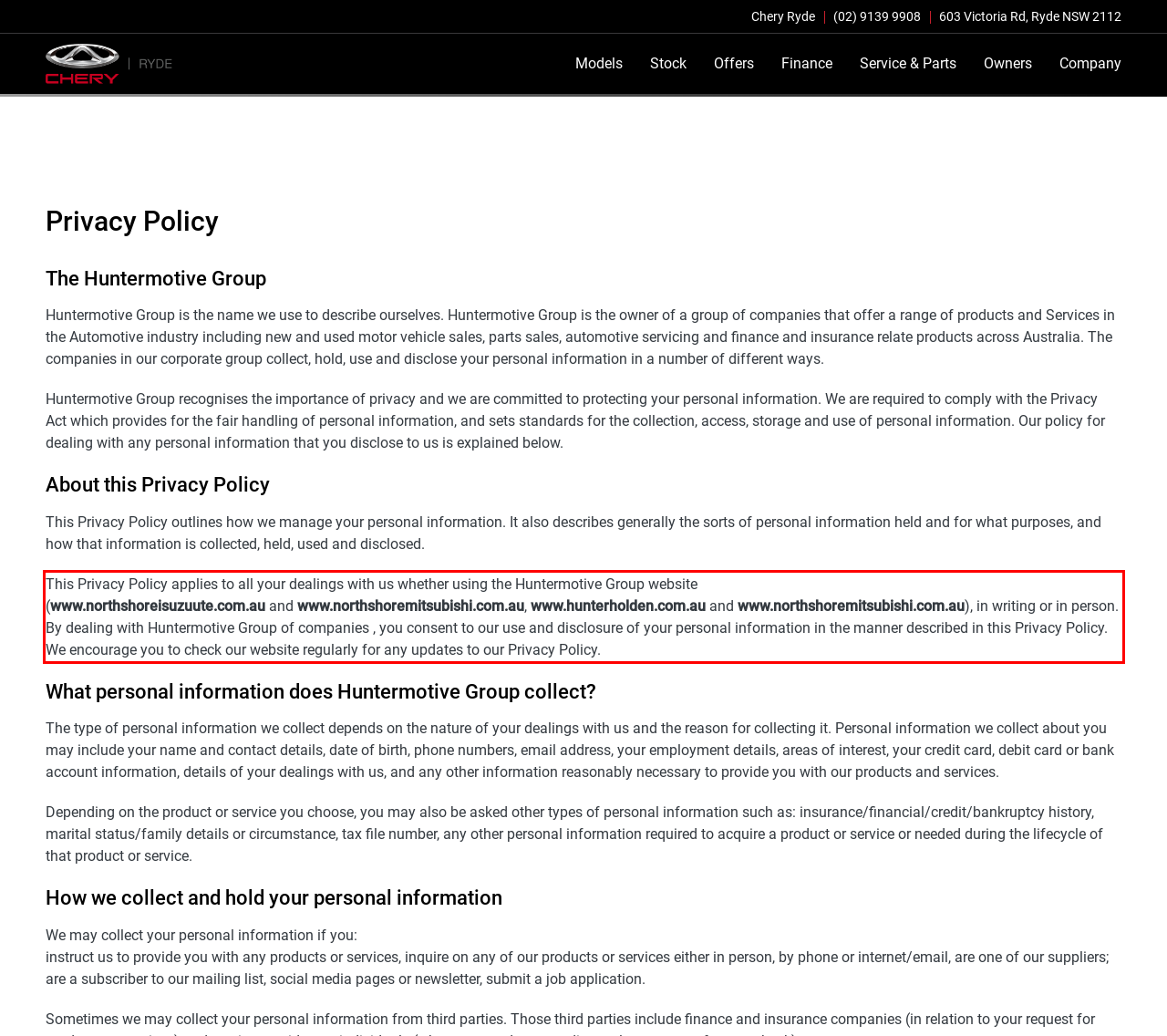Given a screenshot of a webpage with a red bounding box, please identify and retrieve the text inside the red rectangle.

This Privacy Policy applies to all your dealings with us whether using the Huntermotive Group website (www.northshoreisuzuute.com.au and www.northshoremitsubishi.com.au, www.hunterholden.com.au and www.northshoremitsubishi.com.au), in writing or in person. By dealing with Huntermotive Group of companies , you consent to our use and disclosure of your personal information in the manner described in this Privacy Policy. We encourage you to check our website regularly for any updates to our Privacy Policy.